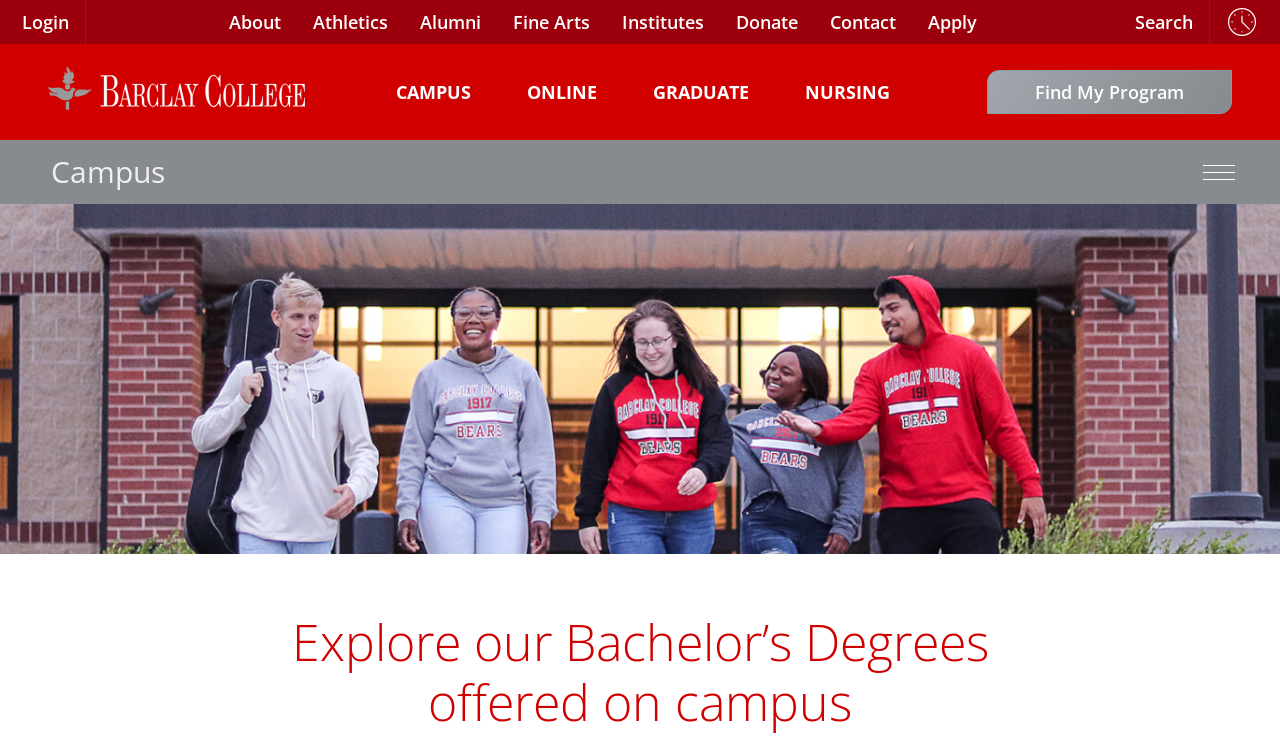Identify the bounding box for the element characterized by the following description: "Fine Arts".

[0.388, 0.0, 0.473, 0.06]